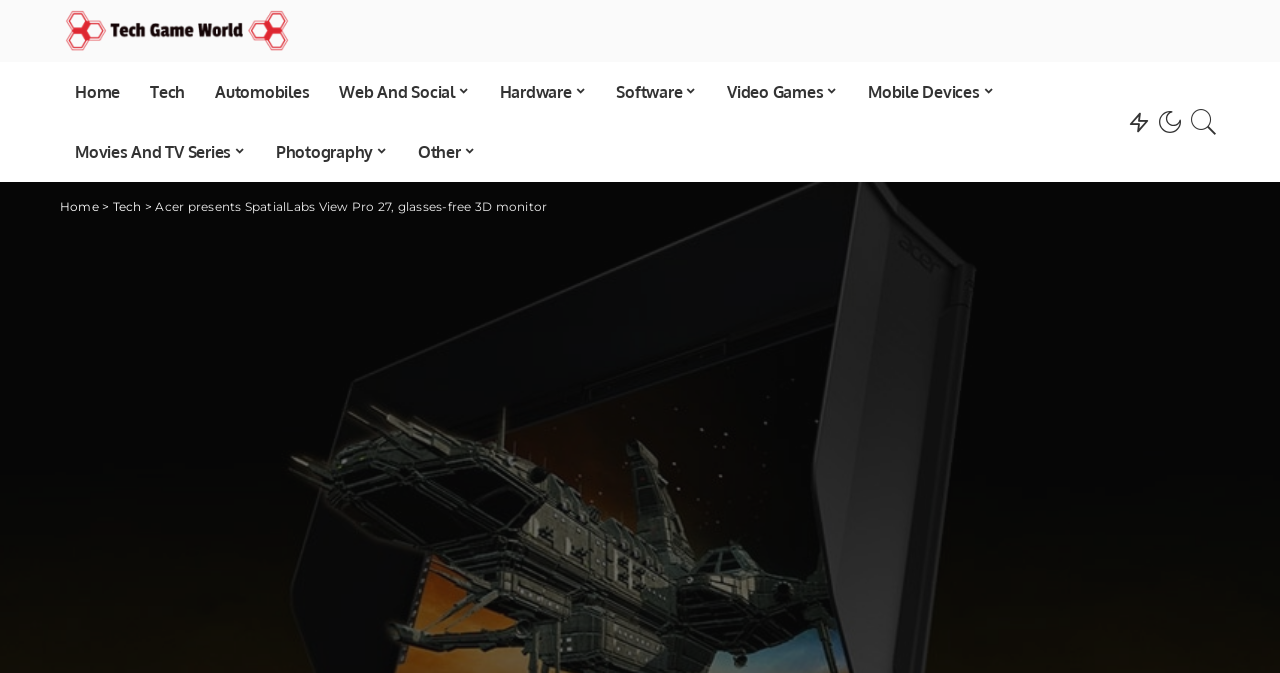Bounding box coordinates are specified in the format (top-left x, top-left y, bottom-right x, bottom-right y). All values are floating point numbers bounded between 0 and 1. Please provide the bounding box coordinate of the region this sentence describes: Mobile Devices

[0.666, 0.092, 0.788, 0.181]